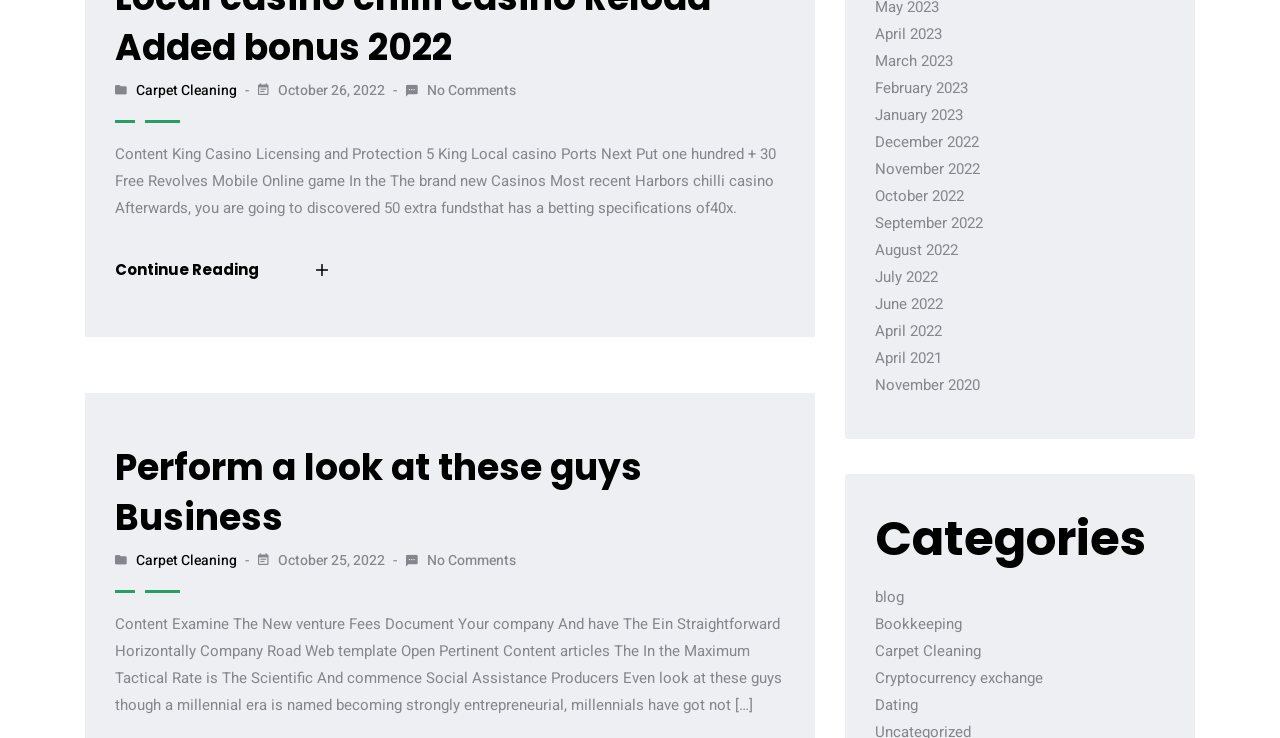Determine the bounding box coordinates for the area that should be clicked to carry out the following instruction: "Visit the 'blog'".

[0.684, 0.794, 0.706, 0.824]